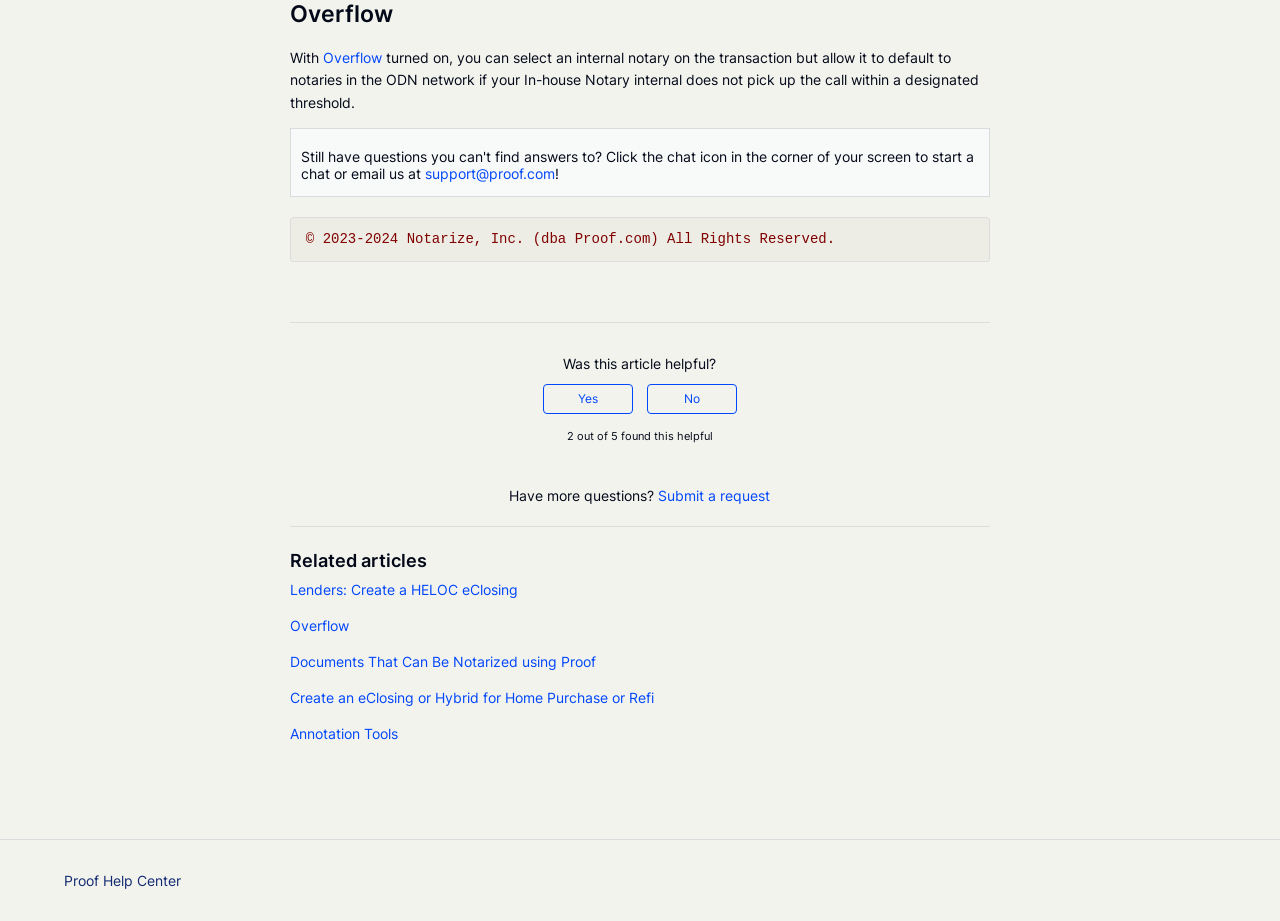Please determine the bounding box of the UI element that matches this description: Lenders: Create a HELOC eClosing. The coordinates should be given as (top-left x, top-left y, bottom-right x, bottom-right y), with all values between 0 and 1.

[0.226, 0.63, 0.405, 0.649]